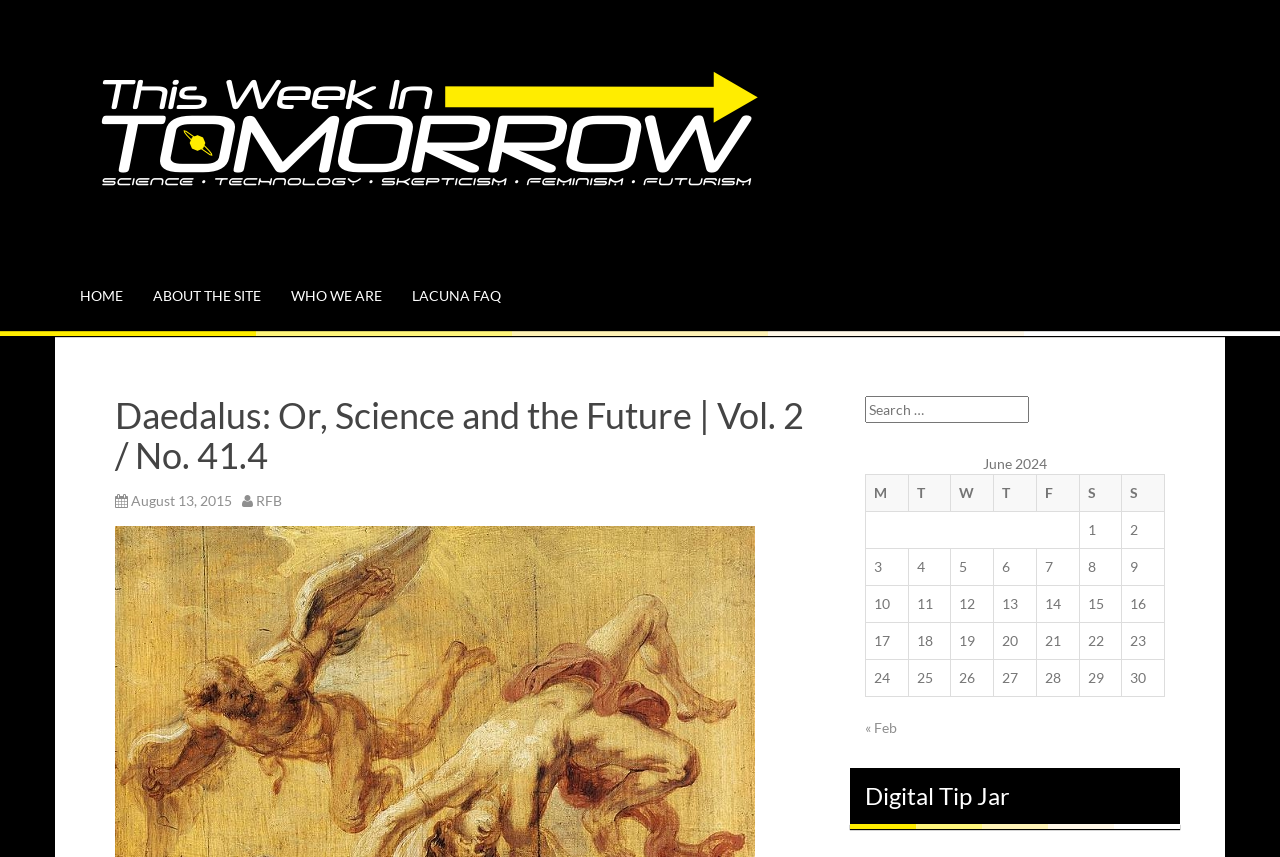Produce a meticulous description of the webpage.

The webpage is titled "Daedalus: Or, Science and the Future | Vol. 2 / No. 41.4 | This Week In Tomorrow". At the top, there is a link to "This Week In Tomorrow" accompanied by an image with the same name. Below this, there are four links: "HOME", "ABOUT THE SITE", "WHO WE ARE", and "LACUNA FAQ", which are aligned horizontally.

Further down, there is a header section with a heading that displays the title "Daedalus: Or, Science and the Future | Vol. 2 / No. 41.4". Below this, there are two links: "August 13, 2015" and "RFB". 

To the right of the header section, there is a search box with a label "Search for:". 

Below the header section, there is a table with a caption "June 2024". The table has seven columns labeled "M", "T", "W", "T", "F", "S", and "S", respectively. Each row in the table displays a date in the month of June 2024, with the days of the week corresponding to the column headers.

Below the table, there is a navigation section with links to previous and next months, with the current month being June 2024. 

Finally, at the bottom of the page, there is a heading that reads "Digital Tip Jar".